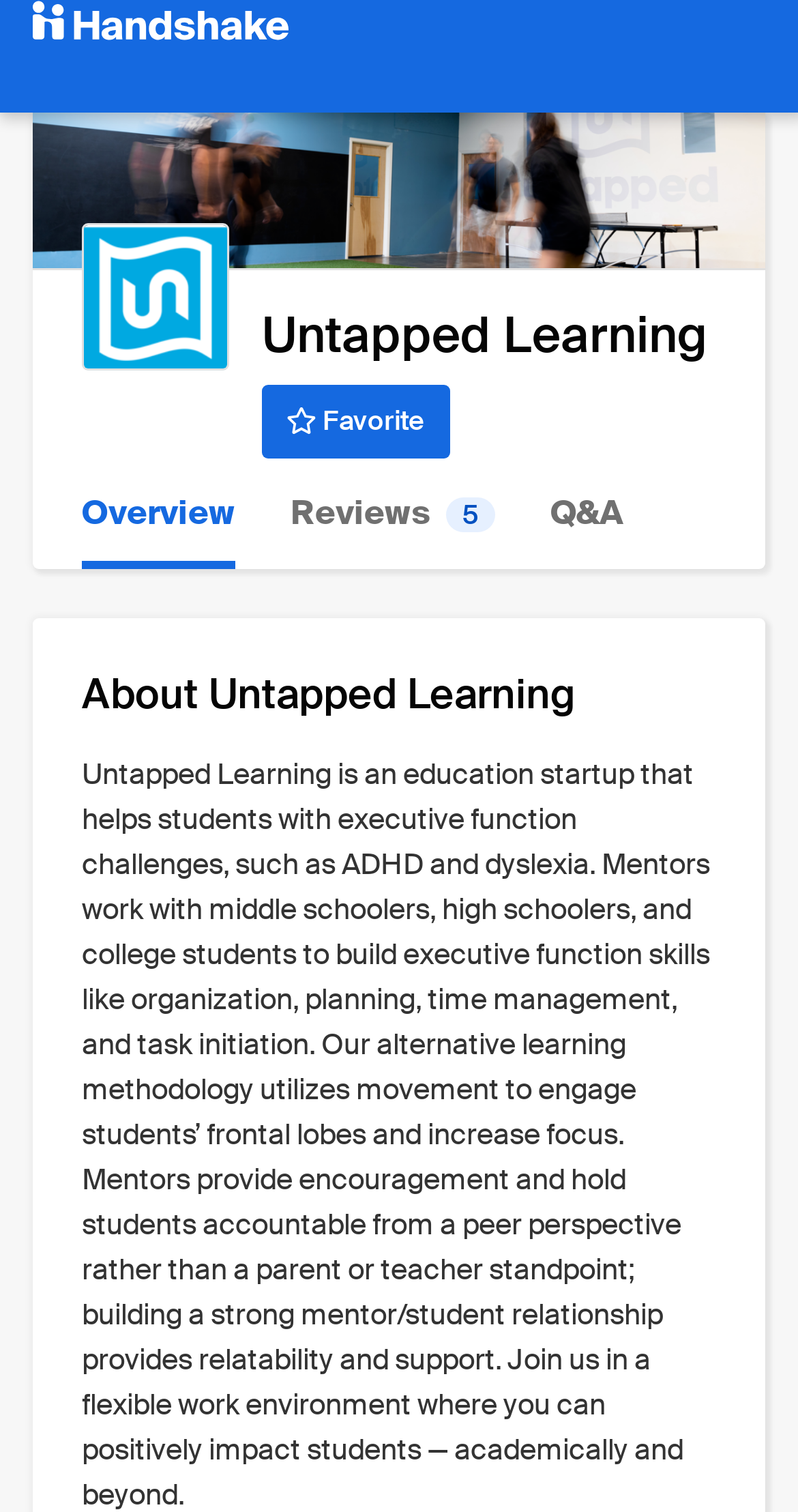Is there a button to favorite the company?
Can you provide a detailed and comprehensive answer to the question?

There is a button to favorite the company, which is the 'Favorite' button with bounding box coordinates [0.328, 0.255, 0.563, 0.304]. This button is located below the company name heading, indicating that it is related to the company.